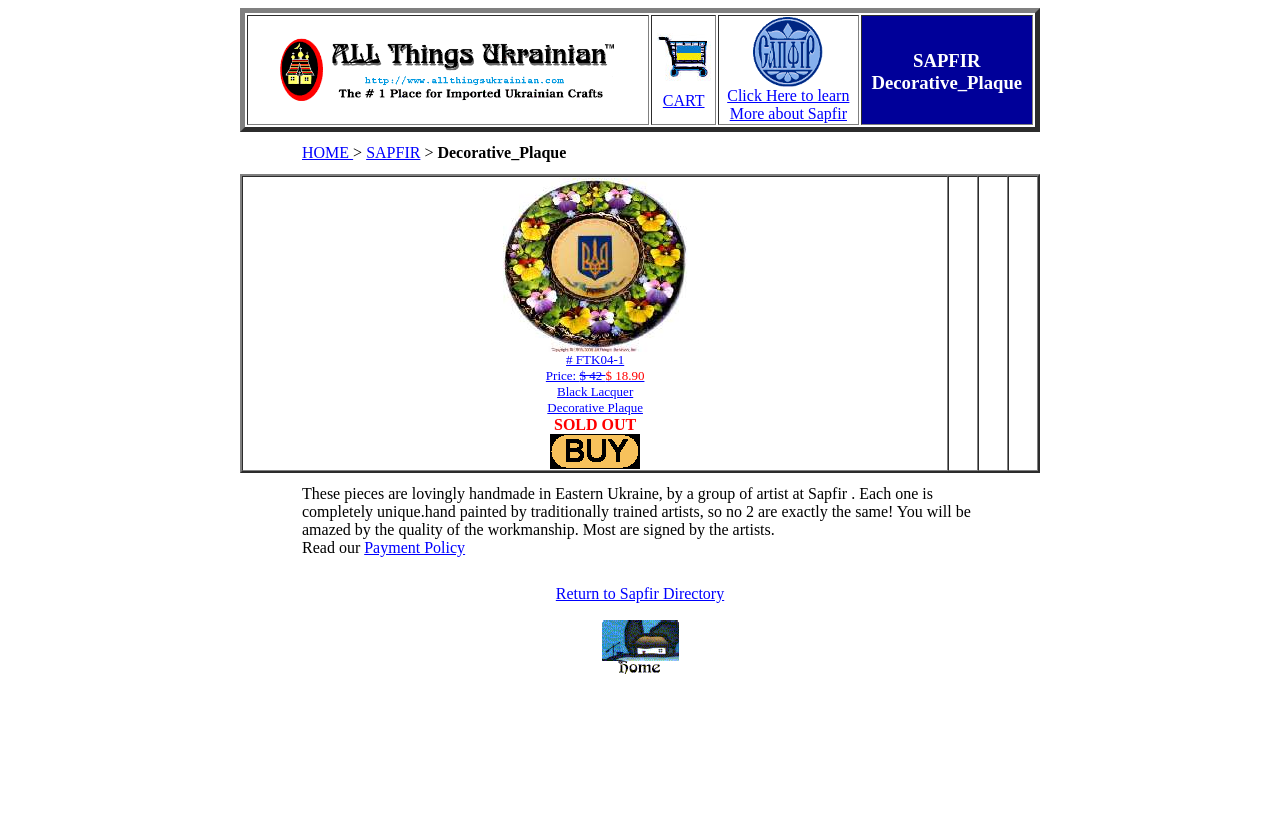Show the bounding box coordinates of the region that should be clicked to follow the instruction: "Learn more about Sapfir."

[0.568, 0.088, 0.664, 0.148]